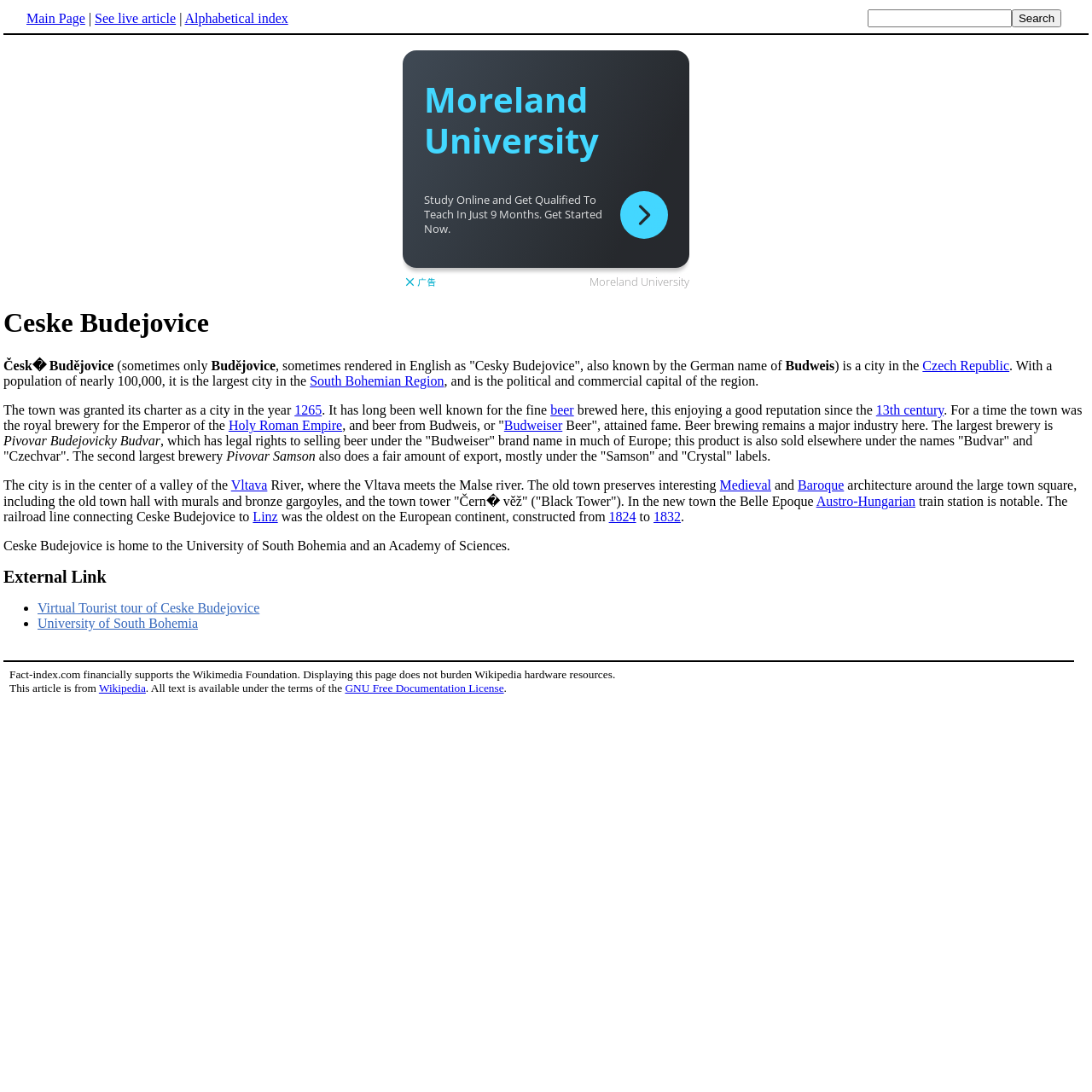Please identify the bounding box coordinates of the clickable region that I should interact with to perform the following instruction: "View the Virtual Tourist tour of Ceske Budejovice". The coordinates should be expressed as four float numbers between 0 and 1, i.e., [left, top, right, bottom].

[0.034, 0.55, 0.238, 0.564]